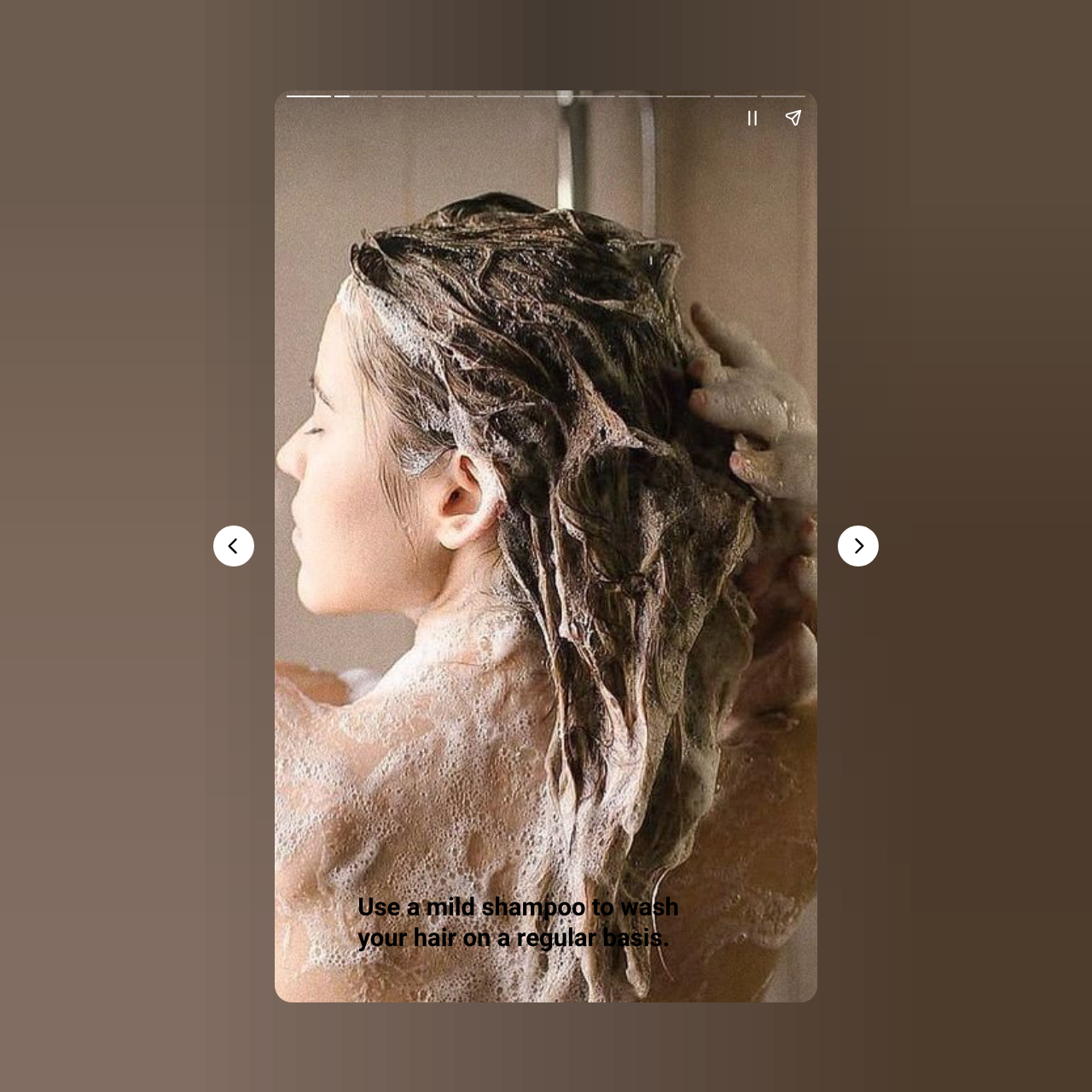Determine the bounding box for the UI element that matches this description: "aria-label="Next page"".

[0.767, 0.481, 0.805, 0.519]